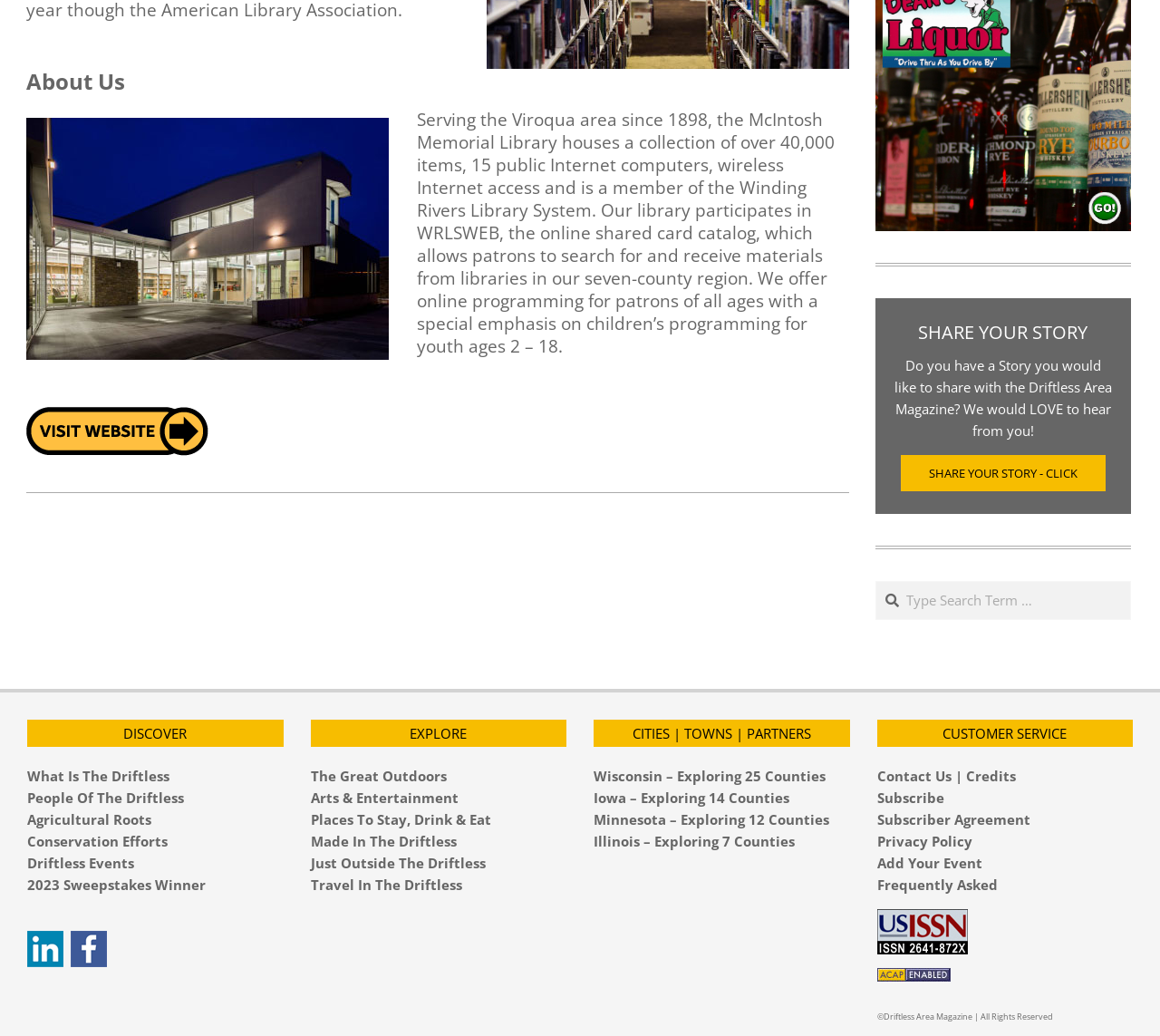What is the copyright information of the website?
Respond with a short answer, either a single word or a phrase, based on the image.

©Driftless Area Magazine | All Rights Reserved